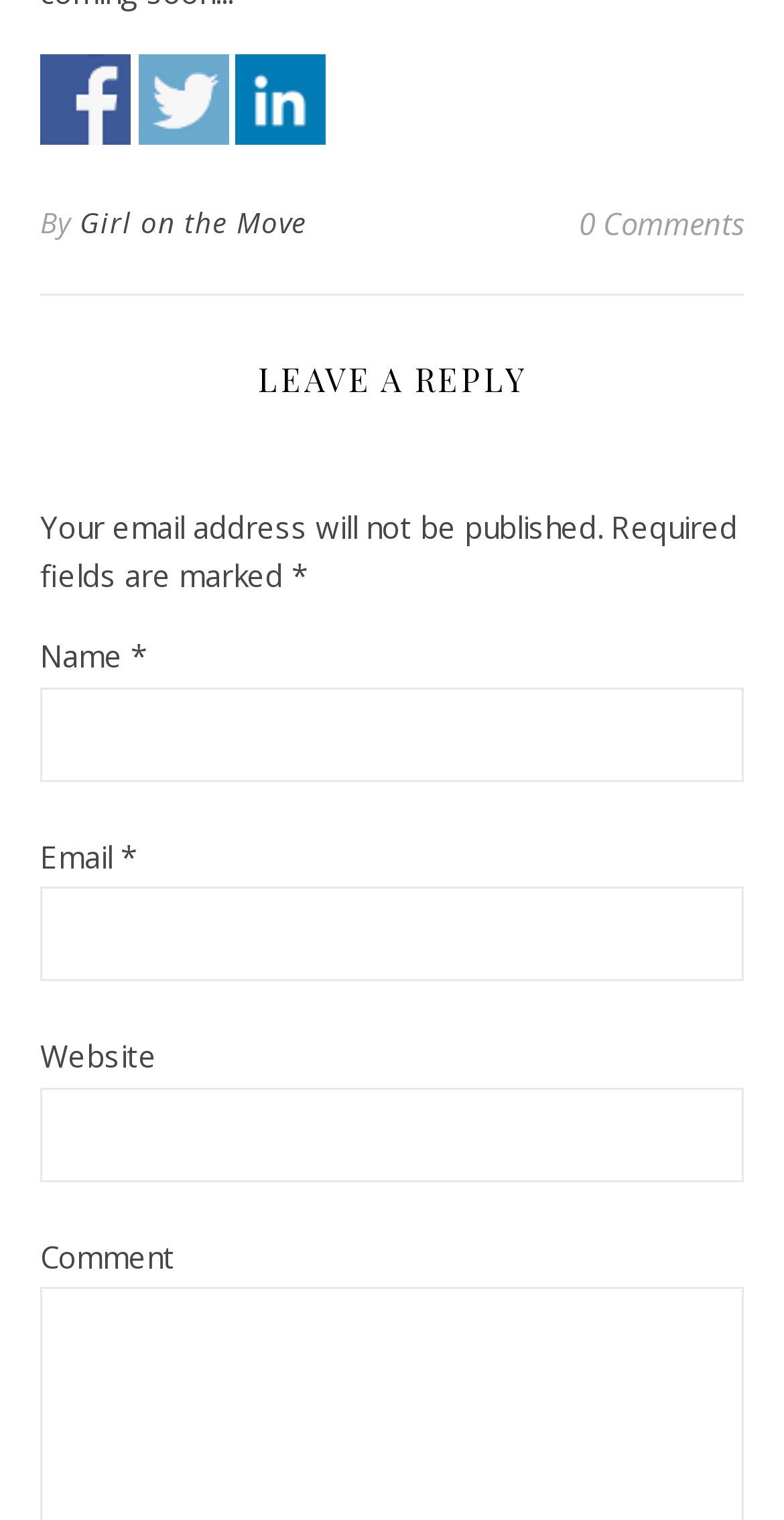Find the bounding box coordinates of the element you need to click on to perform this action: 'Enter your comment'. The coordinates should be represented by four float values between 0 and 1, in the format [left, top, right, bottom].

[0.051, 0.715, 0.949, 0.778]